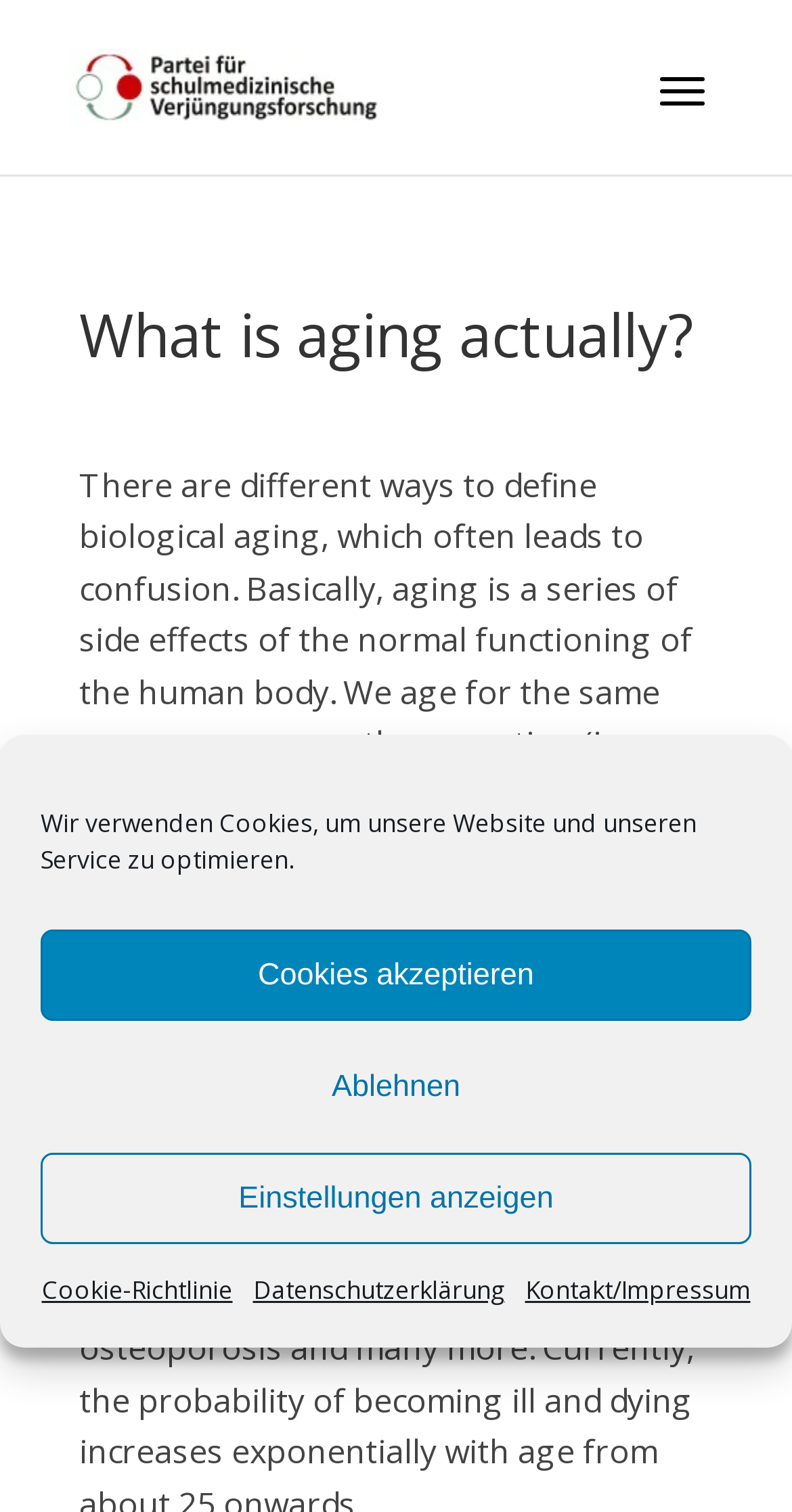What is the main topic of this webpage?
From the image, provide a succinct answer in one word or a short phrase.

Aging